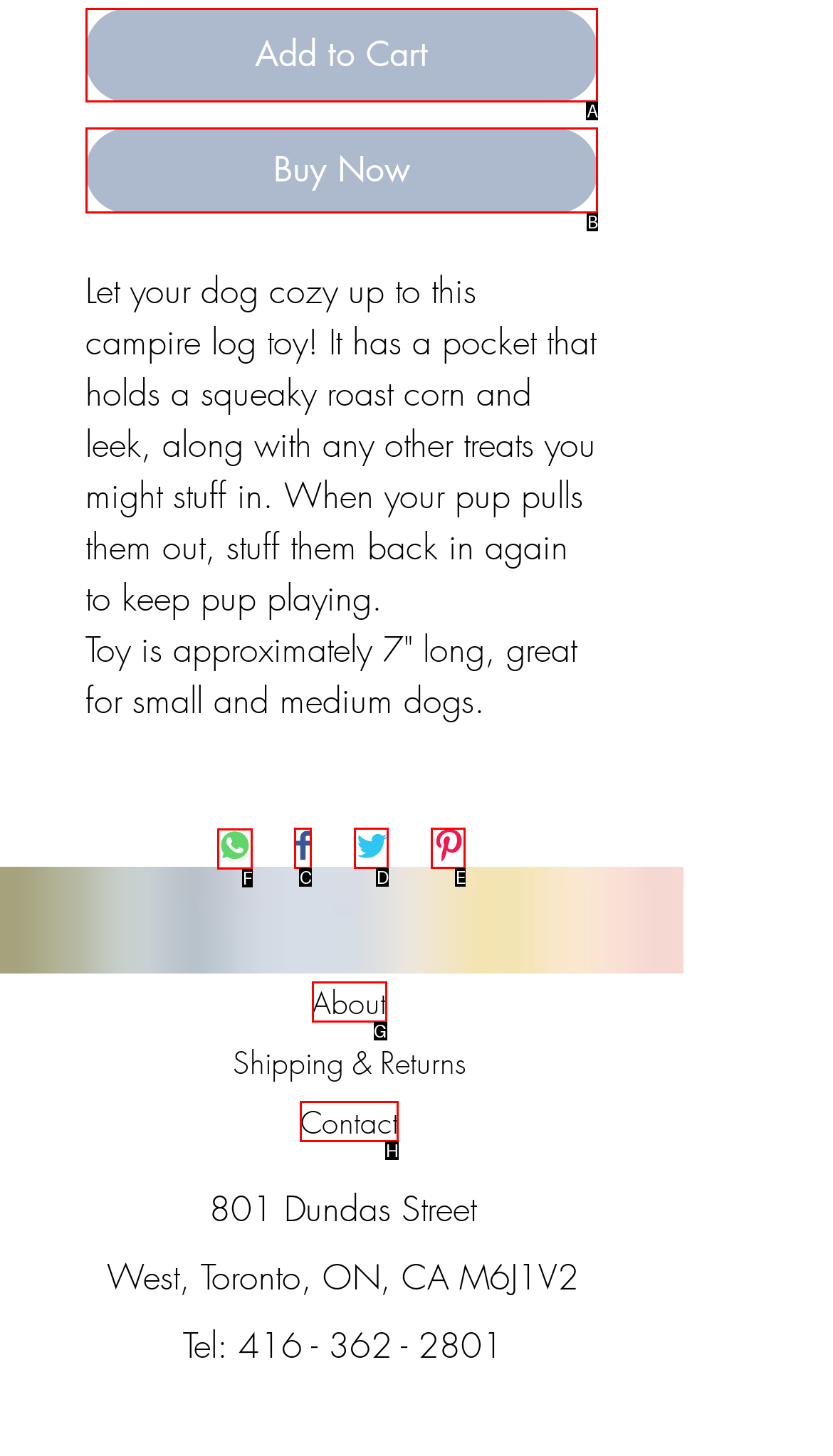Which UI element's letter should be clicked to achieve the task: Share on WhatsApp
Provide the letter of the correct choice directly.

F